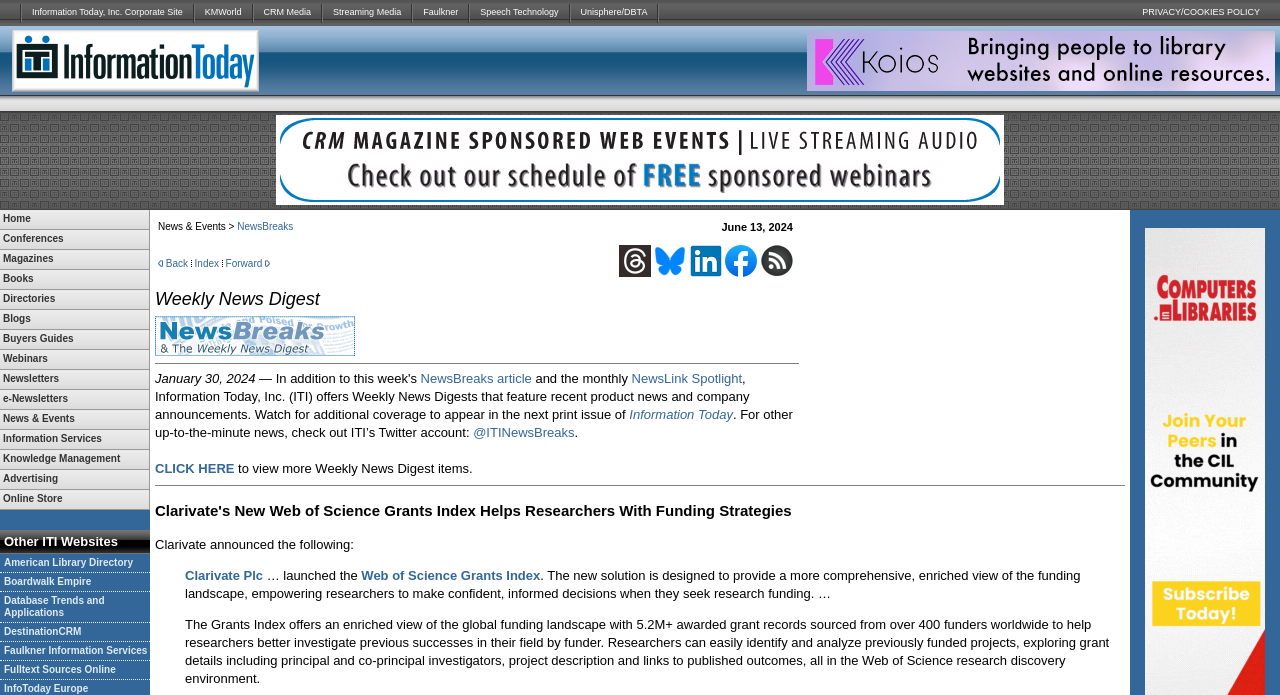Please locate the bounding box coordinates of the element's region that needs to be clicked to follow the instruction: "Click on Advertisement". The bounding box coordinates should be provided as four float numbers between 0 and 1, i.e., [left, top, right, bottom].

[0.63, 0.045, 0.996, 0.131]